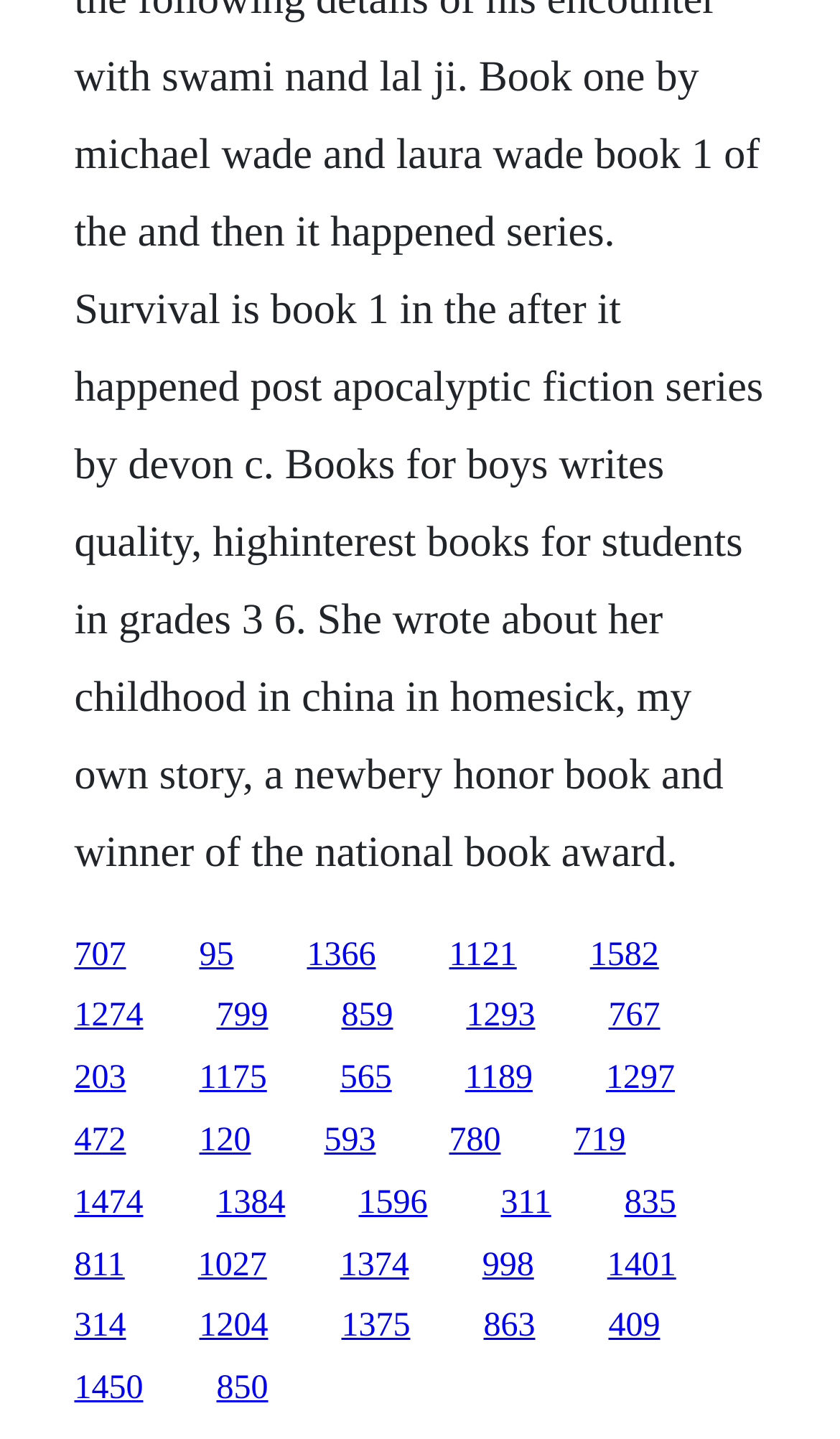Find the bounding box coordinates of the clickable area required to complete the following action: "follow the link at the top right".

[0.535, 0.651, 0.615, 0.676]